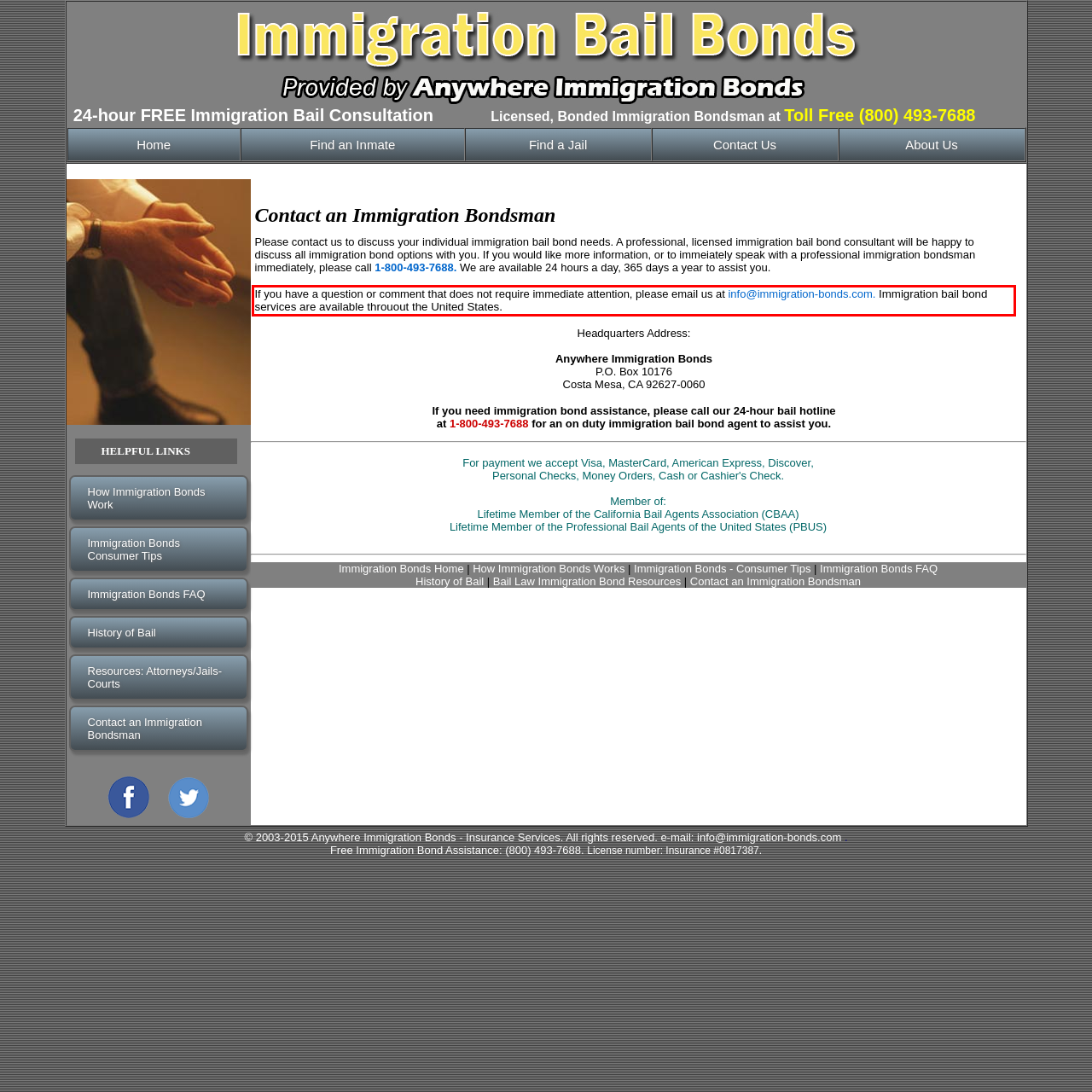Analyze the screenshot of a webpage where a red rectangle is bounding a UI element. Extract and generate the text content within this red bounding box.

If you have a question or comment that does not require immediate attention, please email us at info@immigration-bonds.com. Immigration bail bond services are available throuout the United States.